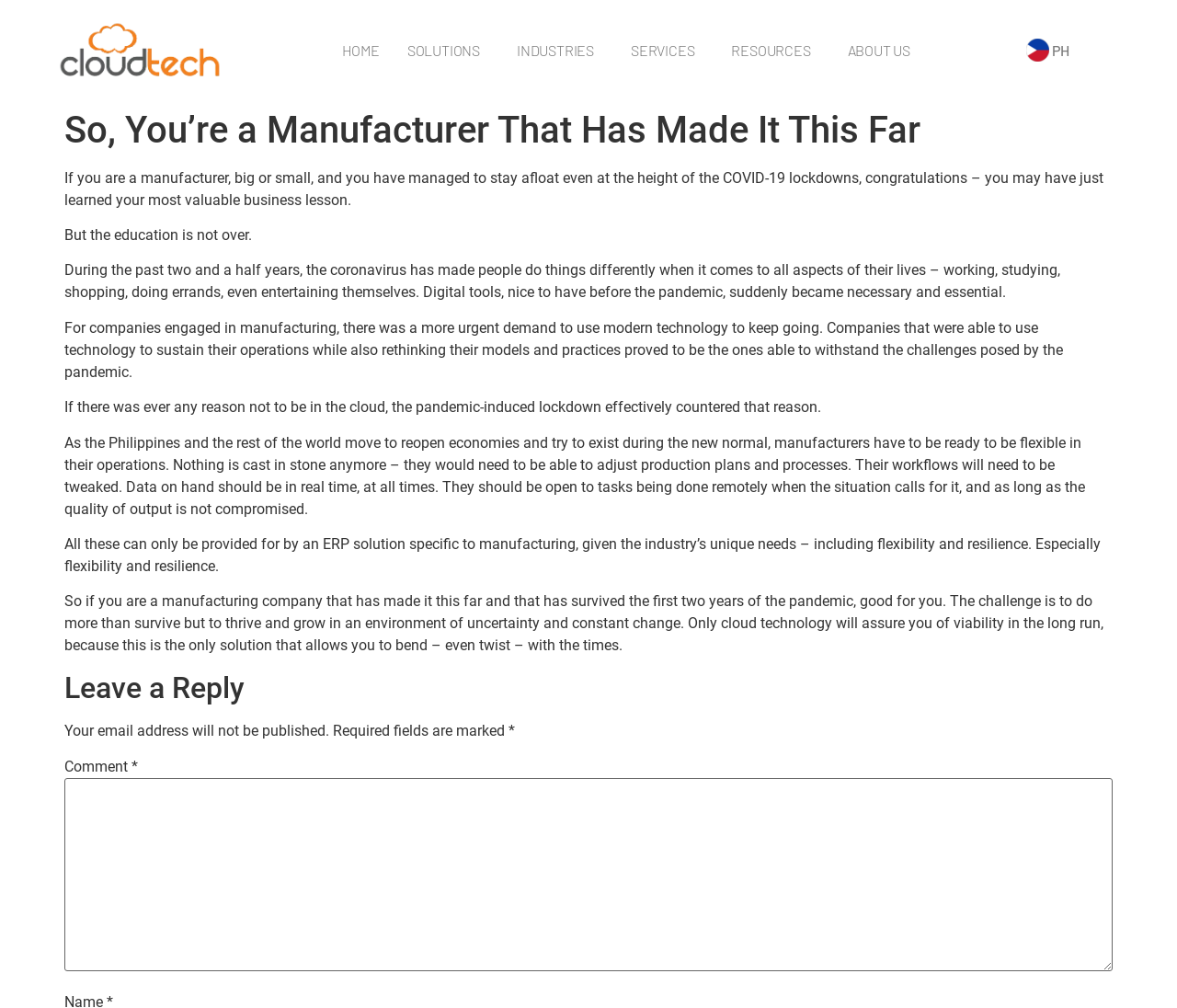Extract the bounding box coordinates for the UI element described by the text: "ABOUT US". The coordinates should be in the form of [left, top, right, bottom] with values between 0 and 1.

[0.708, 0.036, 0.793, 0.064]